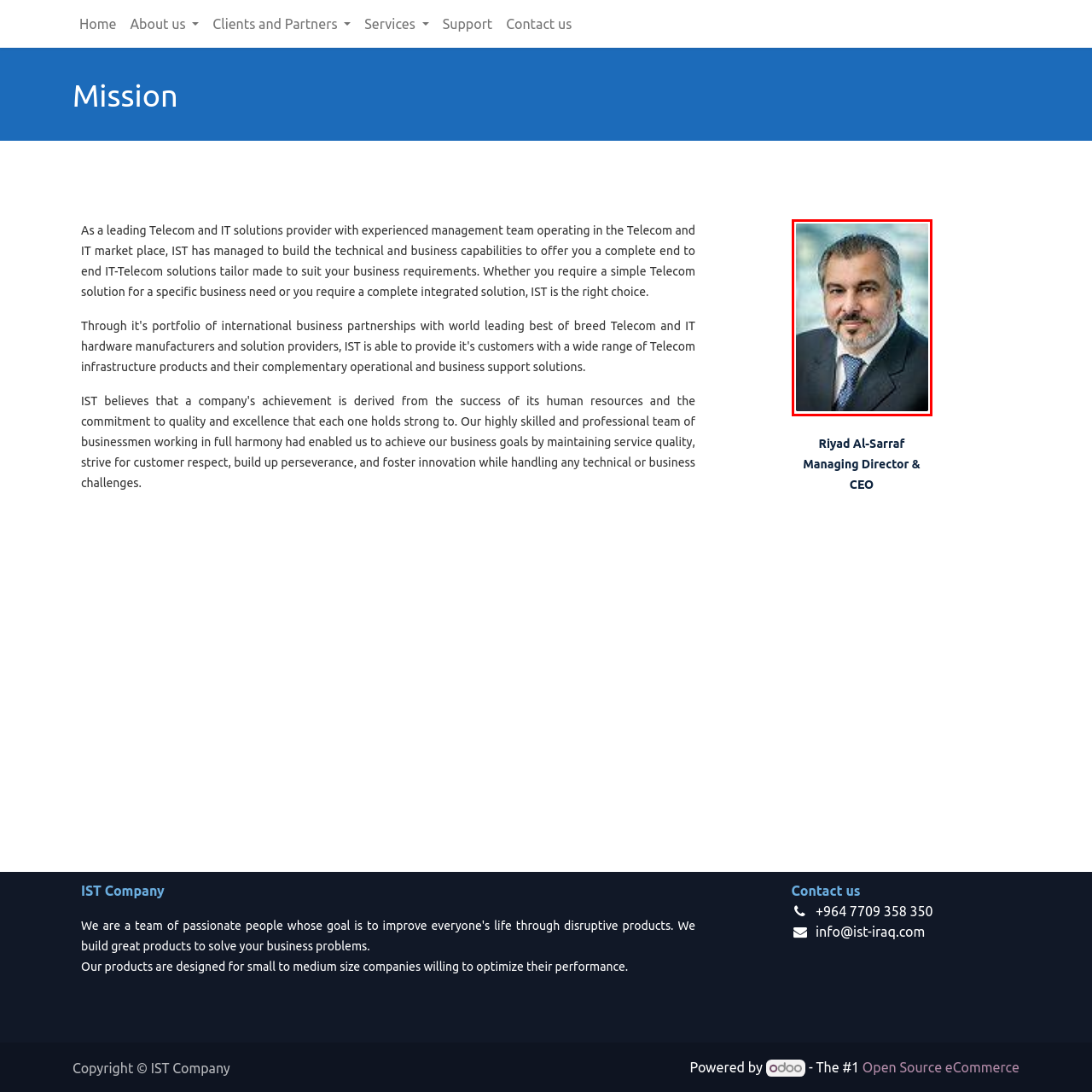Offer a detailed explanation of the scene within the red bounding box.

The image features a professional portrait of Riyad Al-Sarraf, who is identified as the Managing Director and CEO. He is depicted wearing a formal suit and tie, exuding a confident and approachable demeanor. The background appears to be a blurred office setting, hinting at a corporate environment. This image is likely intended to convey his leadership role and expertise in the Telecom and IT sector, aligning with the mission of IST, a company dedicated to providing tailored IT-Telecom solutions for businesses.